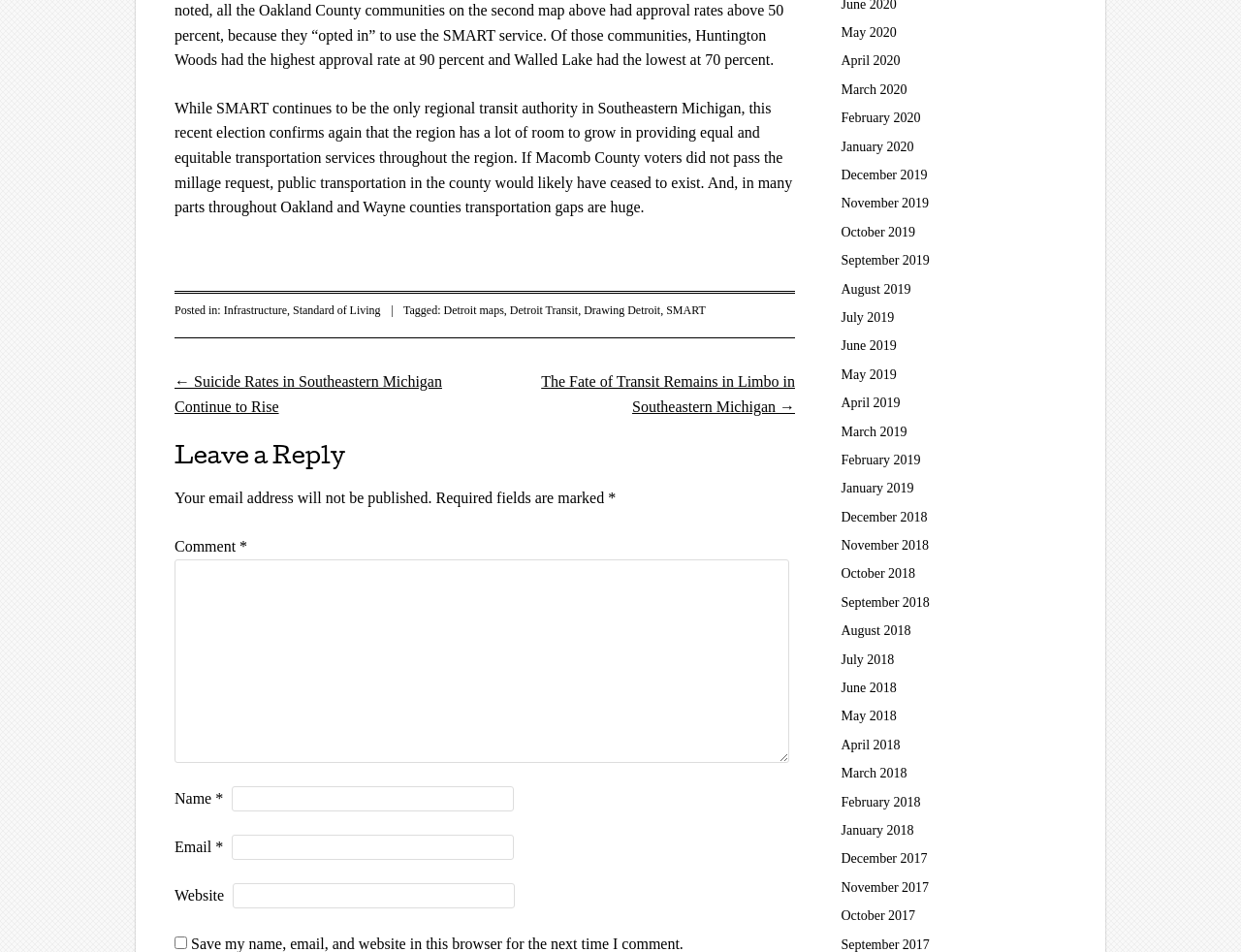What is the purpose of the 'Save my name, email, and website in this browser' checkbox?
Answer the question with as much detail as you can, using the image as a reference.

The 'Save my name, email, and website in this browser' checkbox allows users to save their information for future comments, making it more convenient for them to leave comments on the website.